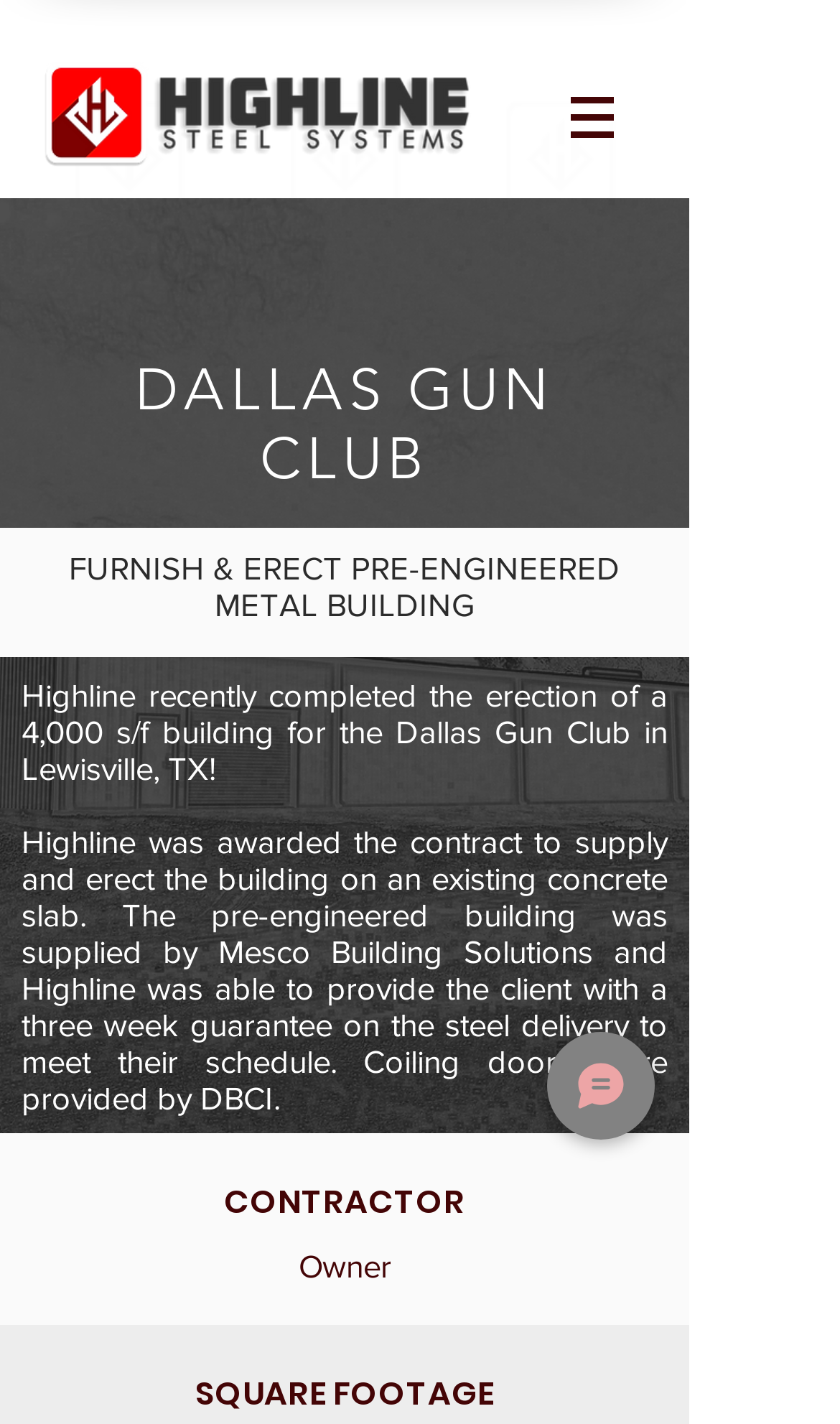What is the square footage of the building?
Based on the image, answer the question with as much detail as possible.

I found this answer by reading the StaticText element that mentions 'Highline recently completed the erection of a 4,000 s/f building for the Dallas Gun Club in Lewisville, TX!'.